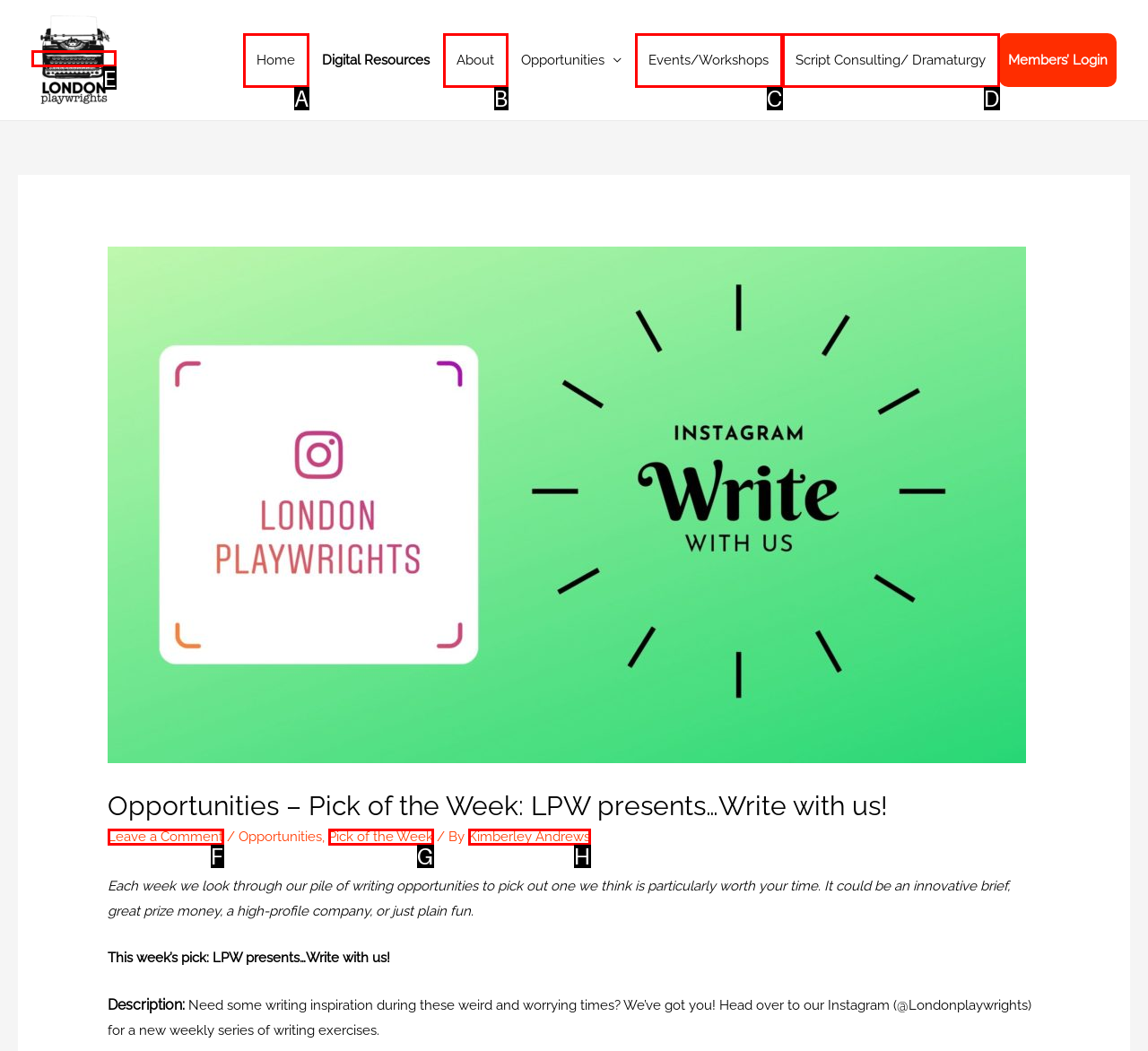Identify the HTML element that corresponds to the description: Script Consulting/ Dramaturgy Provide the letter of the correct option directly.

D